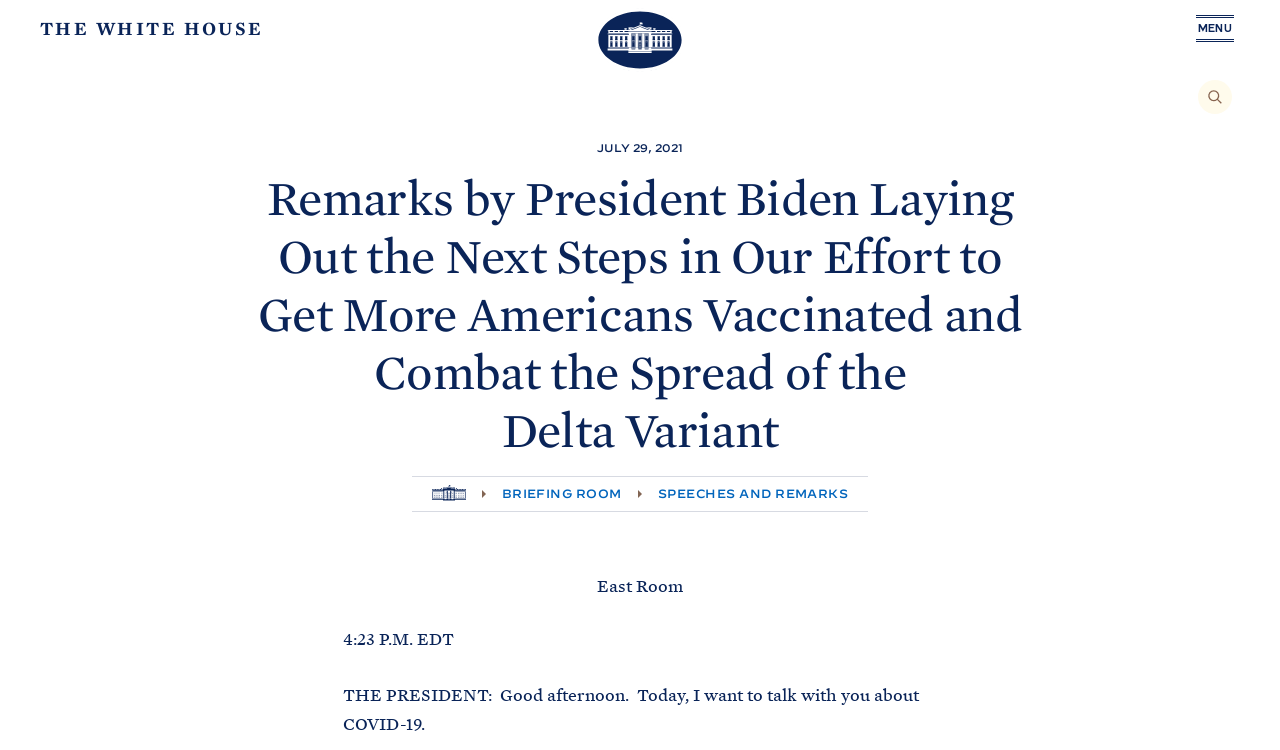Determine the bounding box coordinates of the element's region needed to click to follow the instruction: "Search this site". Provide these coordinates as four float numbers between 0 and 1, formatted as [left, top, right, bottom].

[0.936, 0.101, 0.962, 0.152]